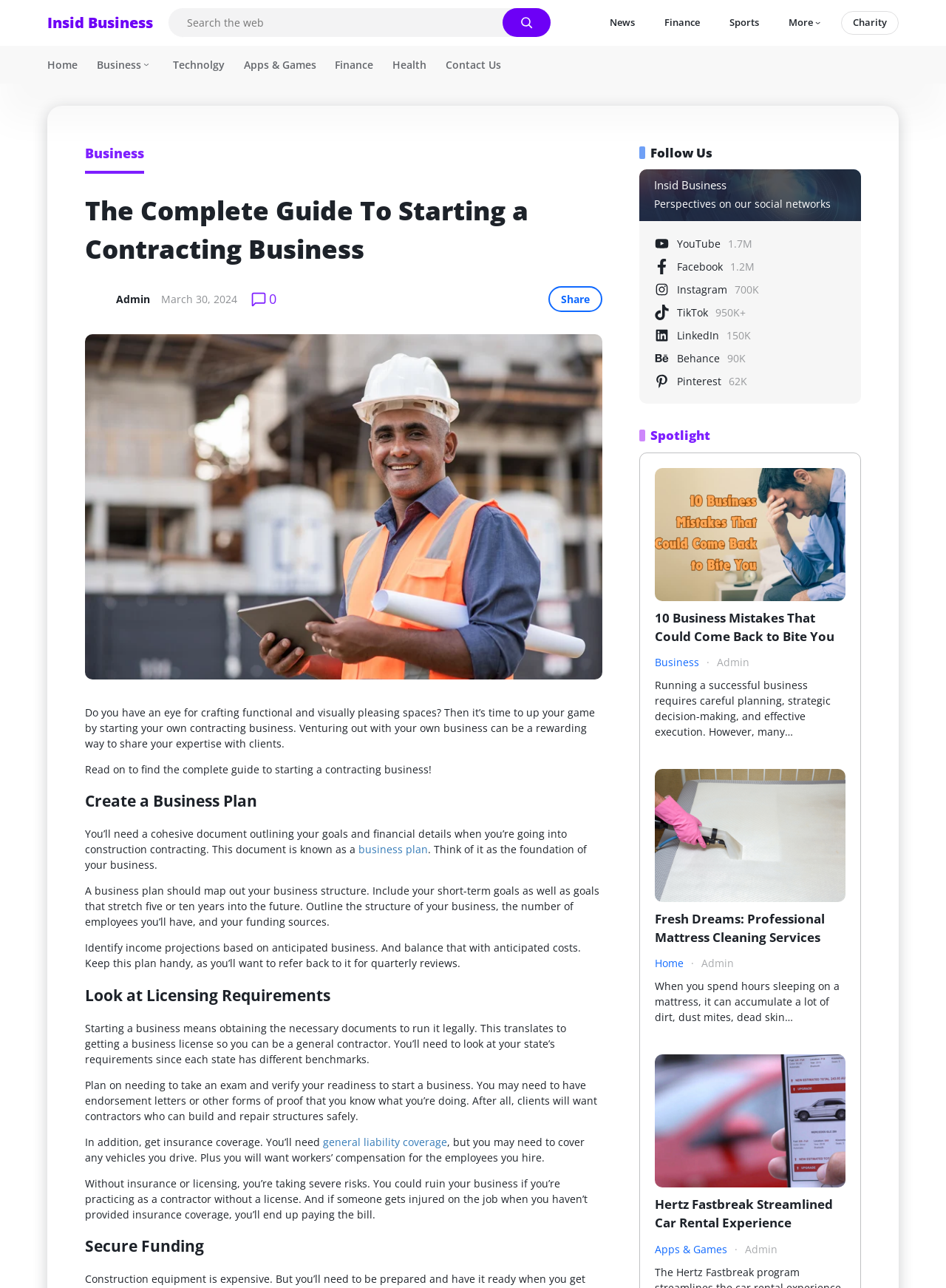Answer the question below using just one word or a short phrase: 
What is the title of the first article mentioned in the webpage?

10 Business Mistakes That Could Come Back to Bite You